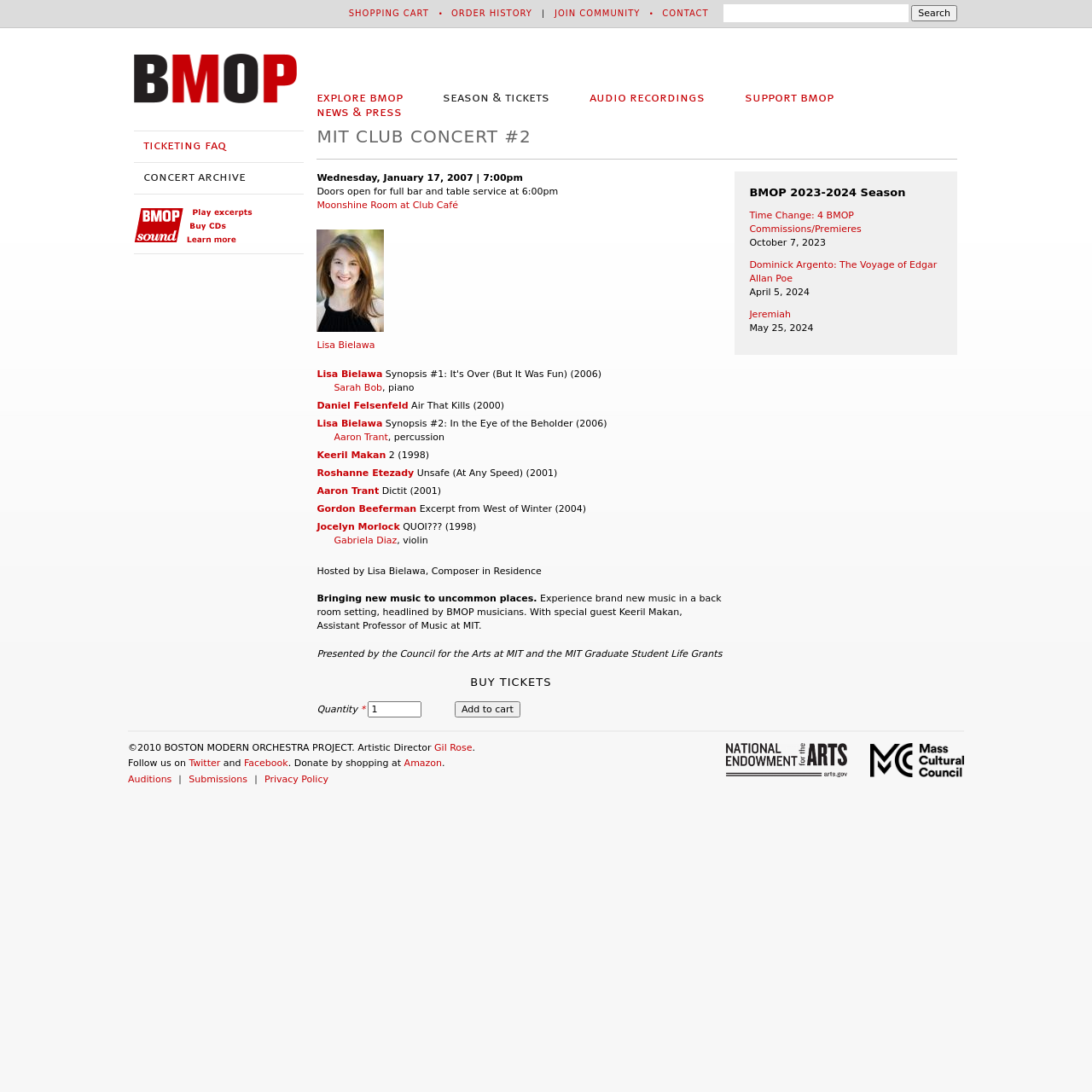Please determine the bounding box coordinates of the clickable area required to carry out the following instruction: "Shop now". The coordinates must be four float numbers between 0 and 1, represented as [left, top, right, bottom].

None